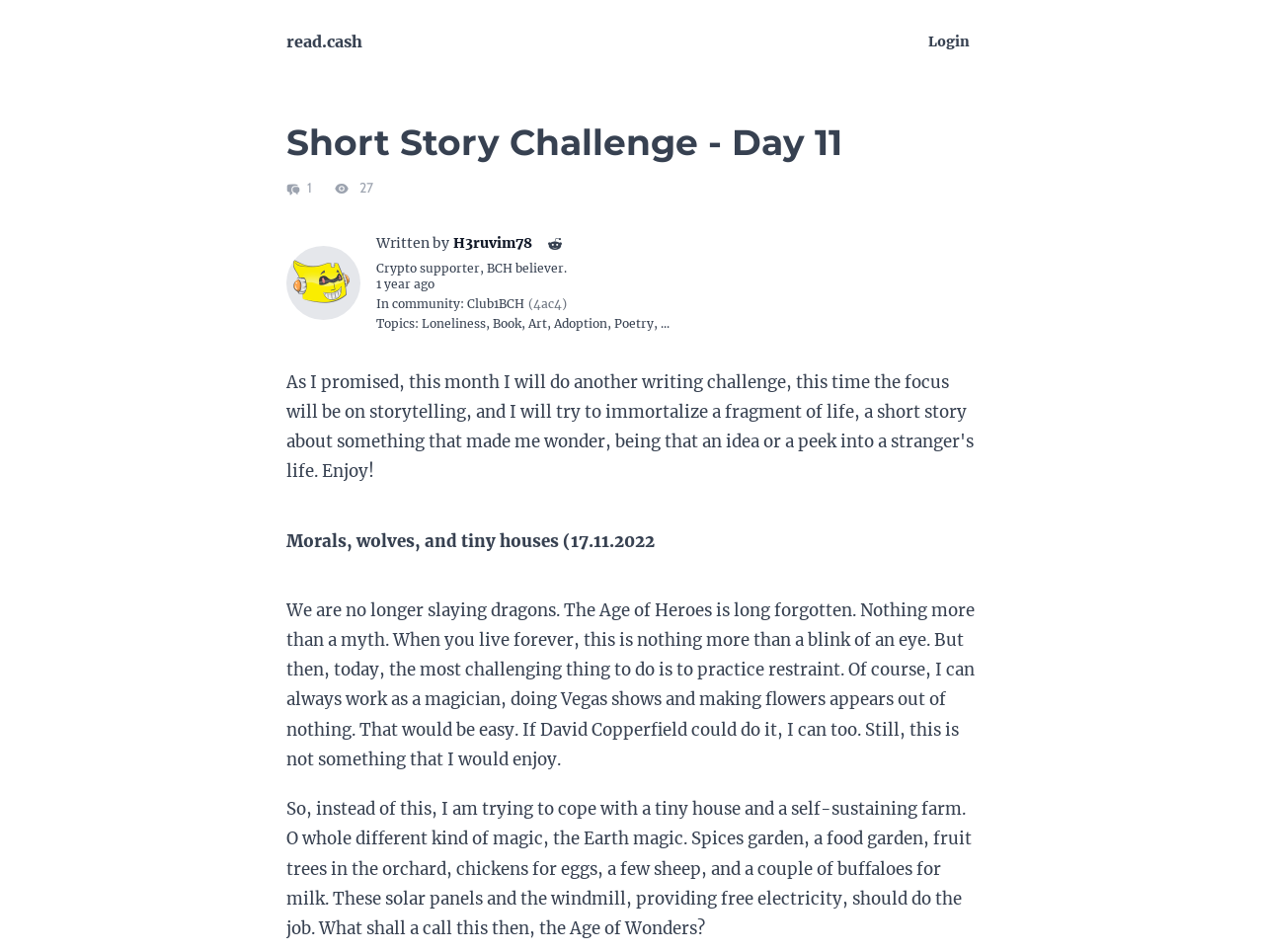Create a detailed summary of all the visual and textual information on the webpage.

The webpage appears to be a blog or article page on the read.cash platform. At the top, there is a link to the website's homepage, "read.cash", and a login link on the right side. Below these links, there is a heading that reads "Short Story Challenge - Day 11".

Under the heading, there is a section that displays information about the article or submission. This section includes a link to a page numbered "1", an image, and a text that reads "27", which likely indicates the number of people who have viewed the article. There is also an avatar image of the author, H3ruvim78, and a link to their profile.

To the right of the author's information, there is a section that displays the article's metadata, including the date and time it was published, "2022-11-17 06:32:14", and the community it was posted in, "Club1BCH(4ac4)". There are also links to topics related to the article, such as "Loneliness", "Book", "Art", and "Poetry".

The main content of the webpage is the article itself, which is divided into two paragraphs. The first paragraph discusses the idea of living forever and the challenges that come with it, while the second paragraph talks about the author's attempt to live a self-sustaining life in a tiny house with a farm. The article appears to be a personal reflection or short story.